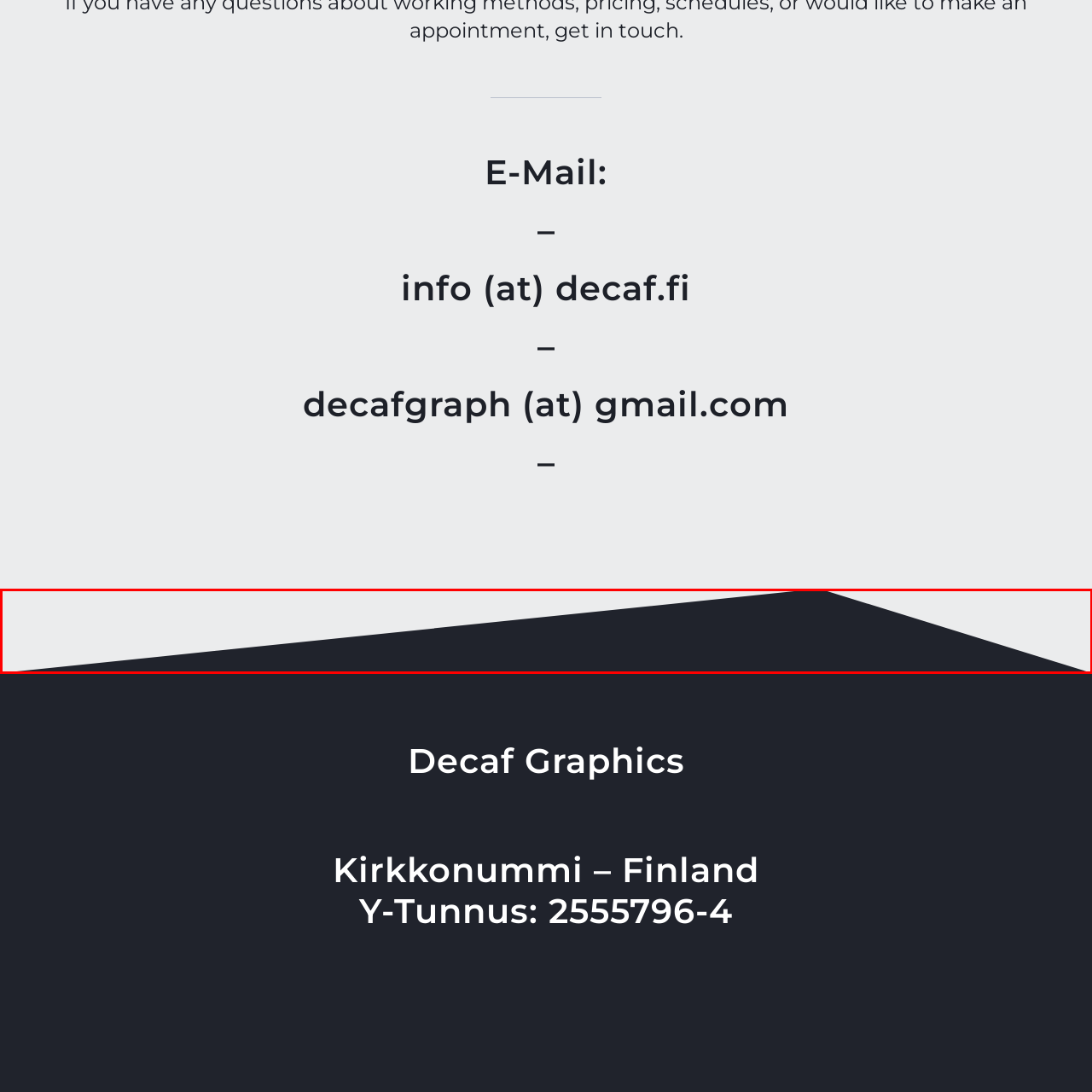Inspect the image outlined by the red box and answer the question using a single word or phrase:
What is the theme reflected in the visual design?

Professionalism and creativity